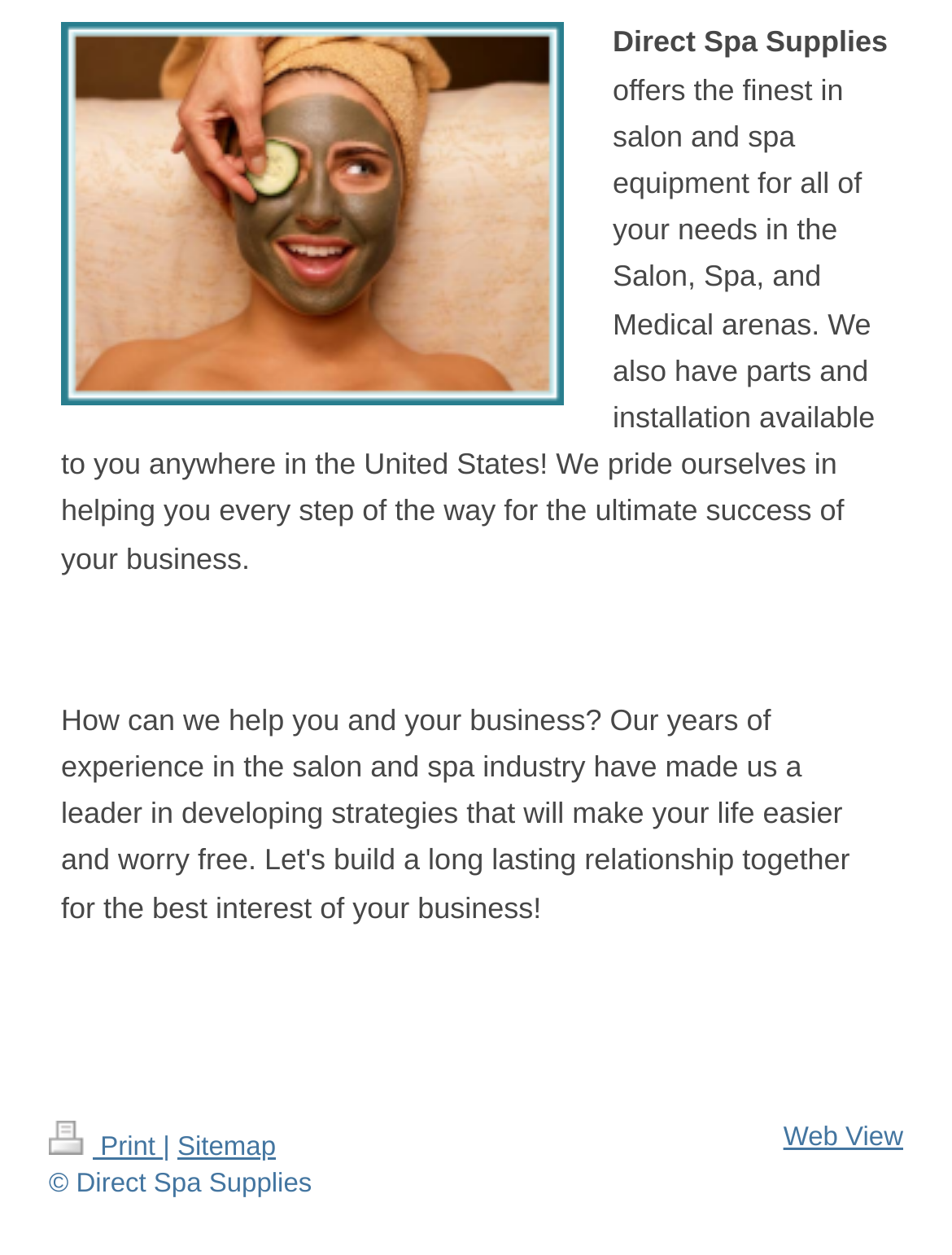Provide a single word or phrase answer to the question: 
What areas does the company serve?

Salon, Spa, and Medical